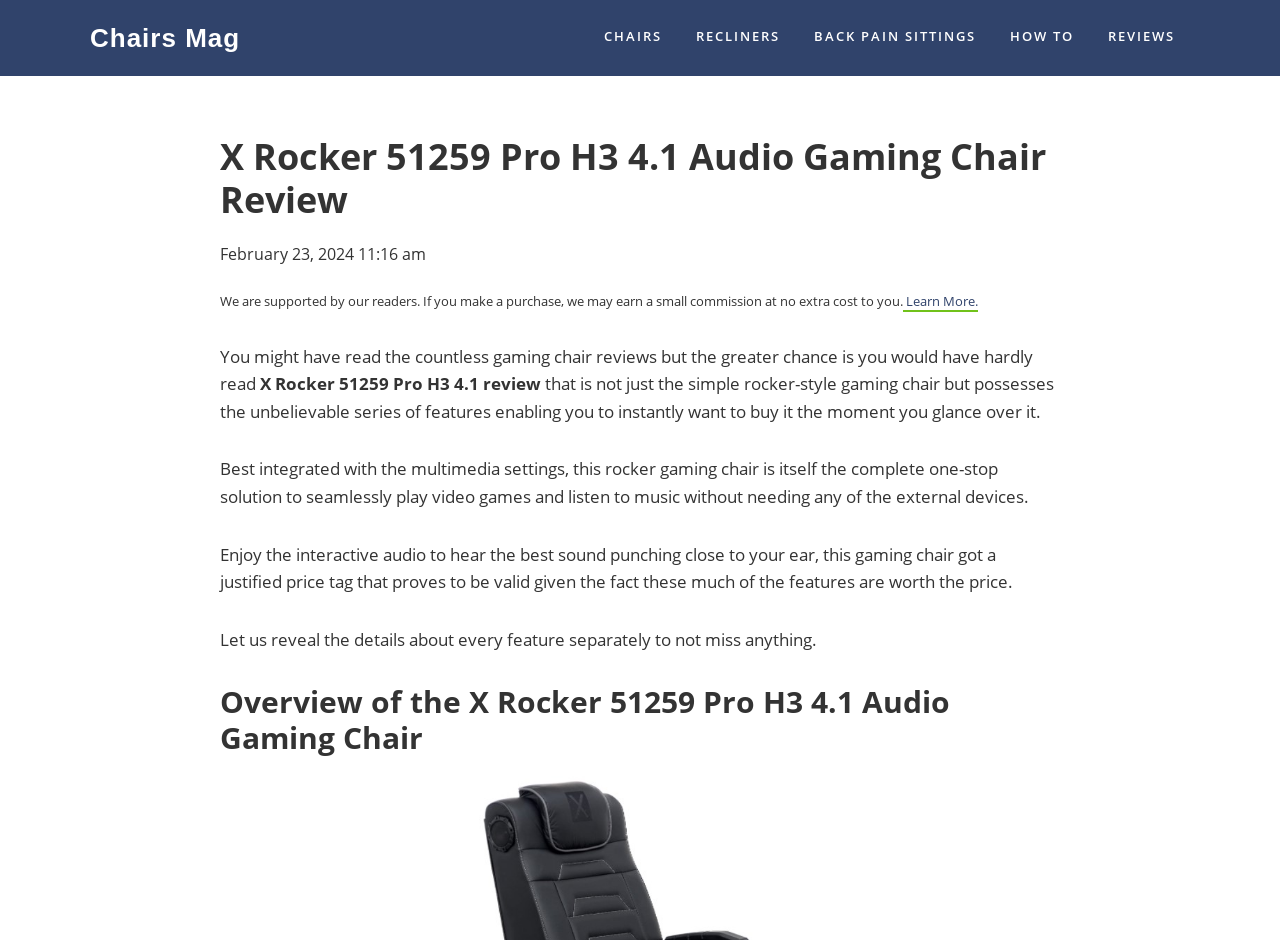Determine the main heading text of the webpage.

X Rocker 51259 Pro H3 4.1 Audio Gaming Chair Review